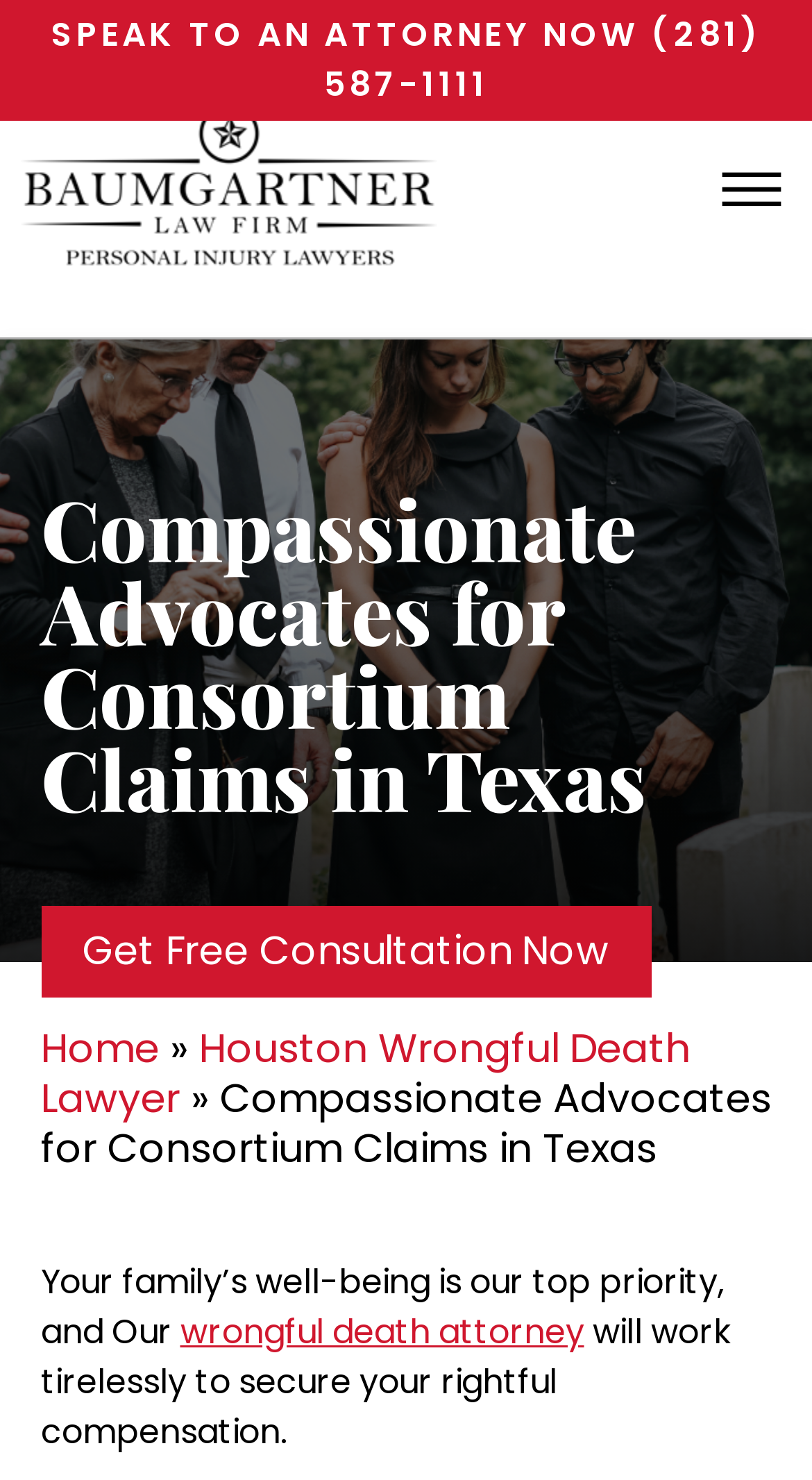Give a one-word or phrase response to the following question: What is the phone number on the webpage?

None